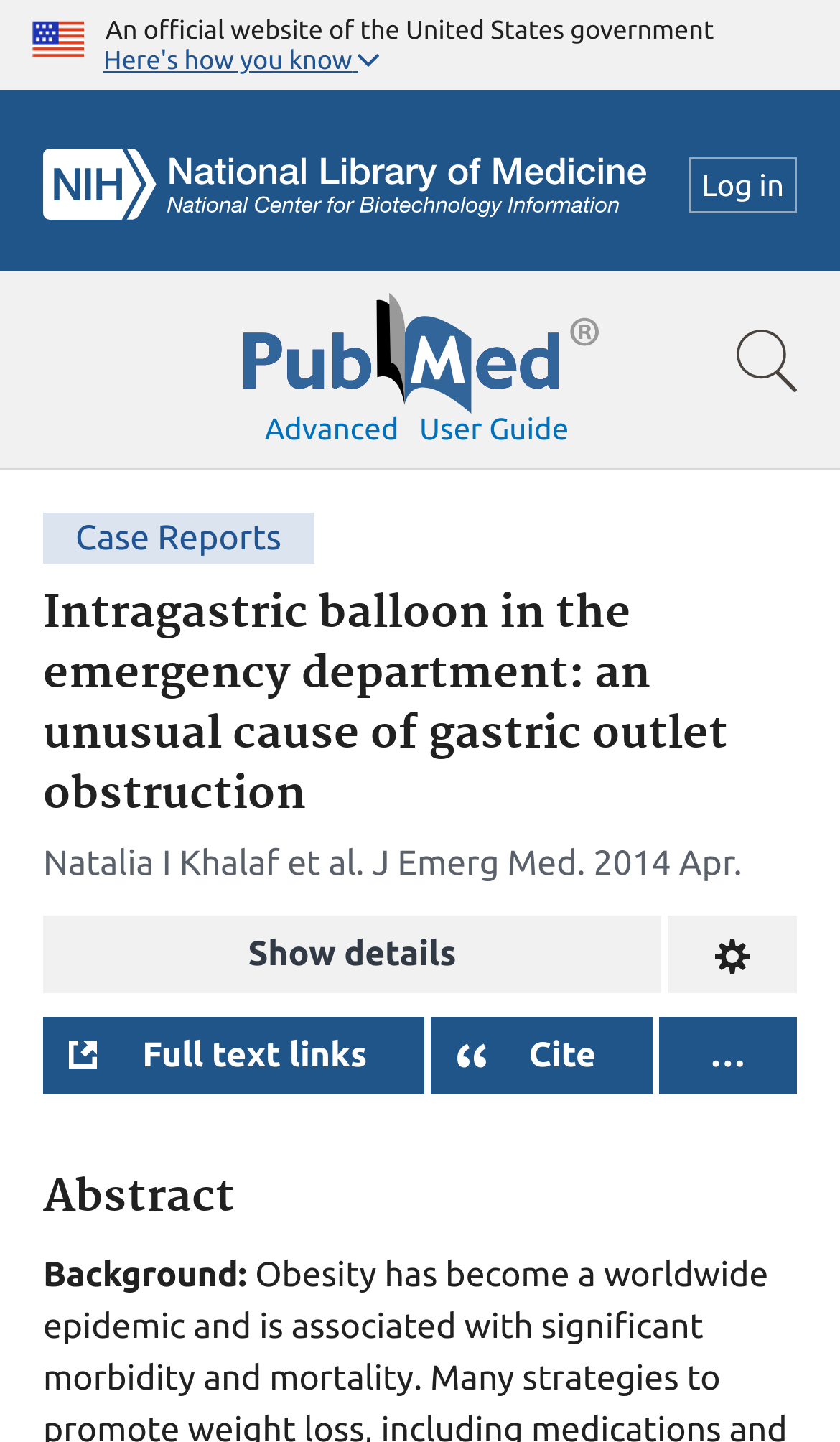Please provide a comprehensive answer to the question based on the screenshot: What is the section title above the abstract?

I found the answer by looking at the heading element on the webpage, which is 'Abstract'.